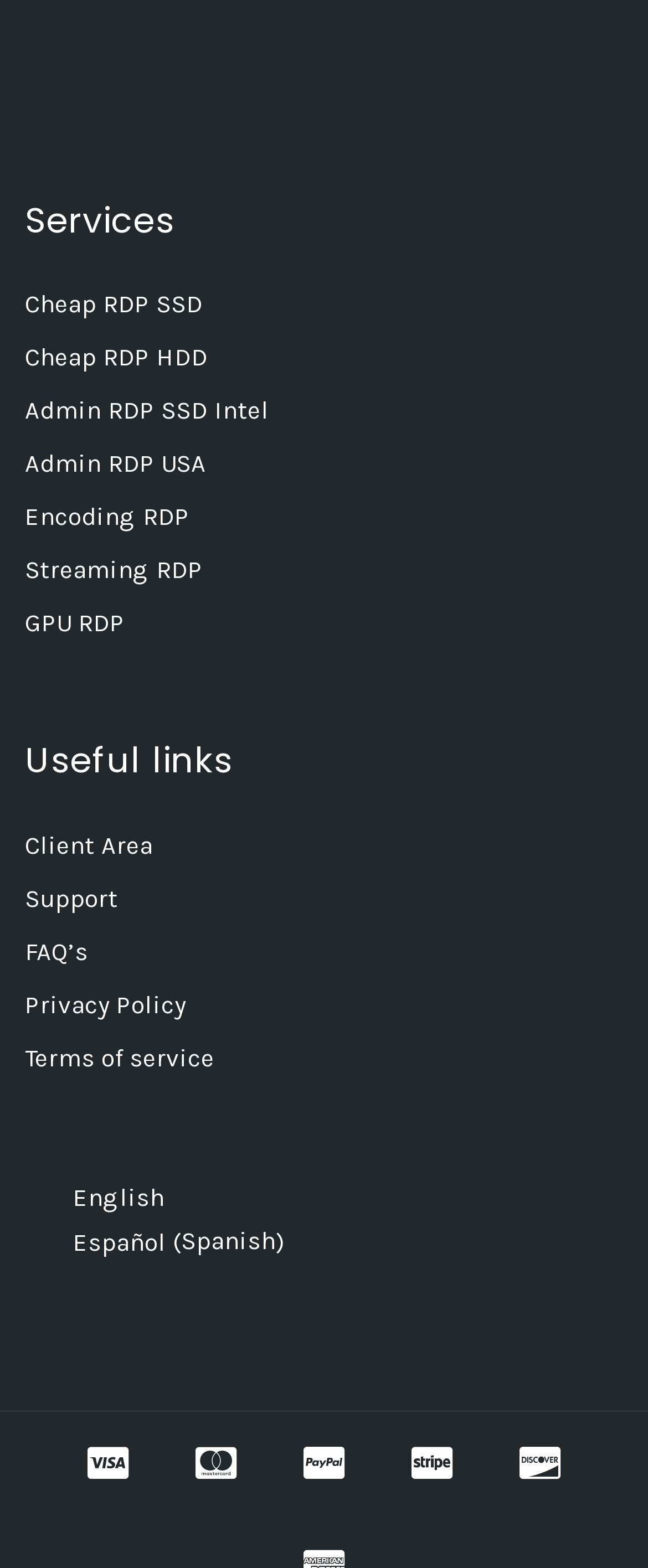Using the description "English", predict the bounding box of the relevant HTML element.

[0.041, 0.75, 0.464, 0.778]